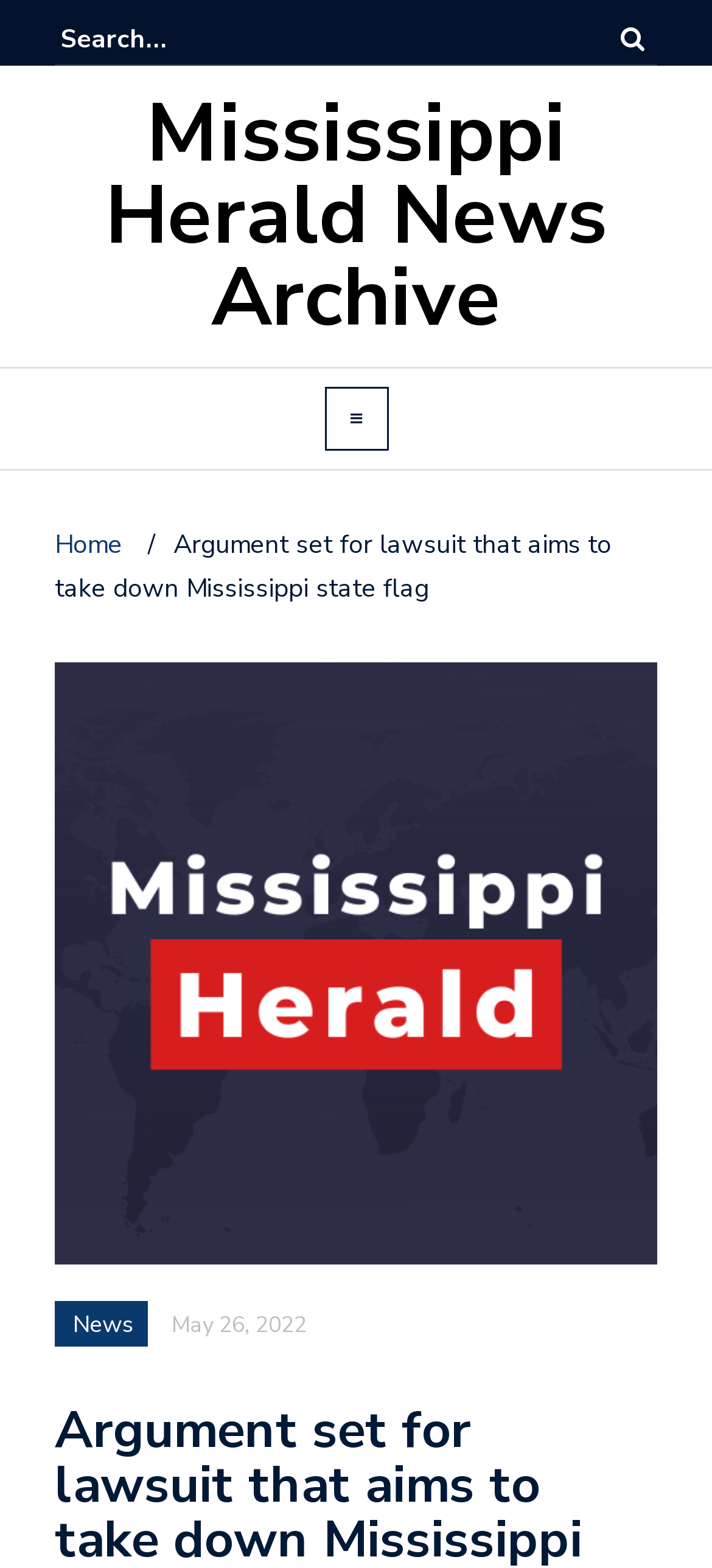Refer to the element description Mississippi Herald News Archive and identify the corresponding bounding box in the screenshot. Format the coordinates as (top-left x, top-left y, bottom-right x, bottom-right y) with values in the range of 0 to 1.

[0.147, 0.05, 0.853, 0.226]